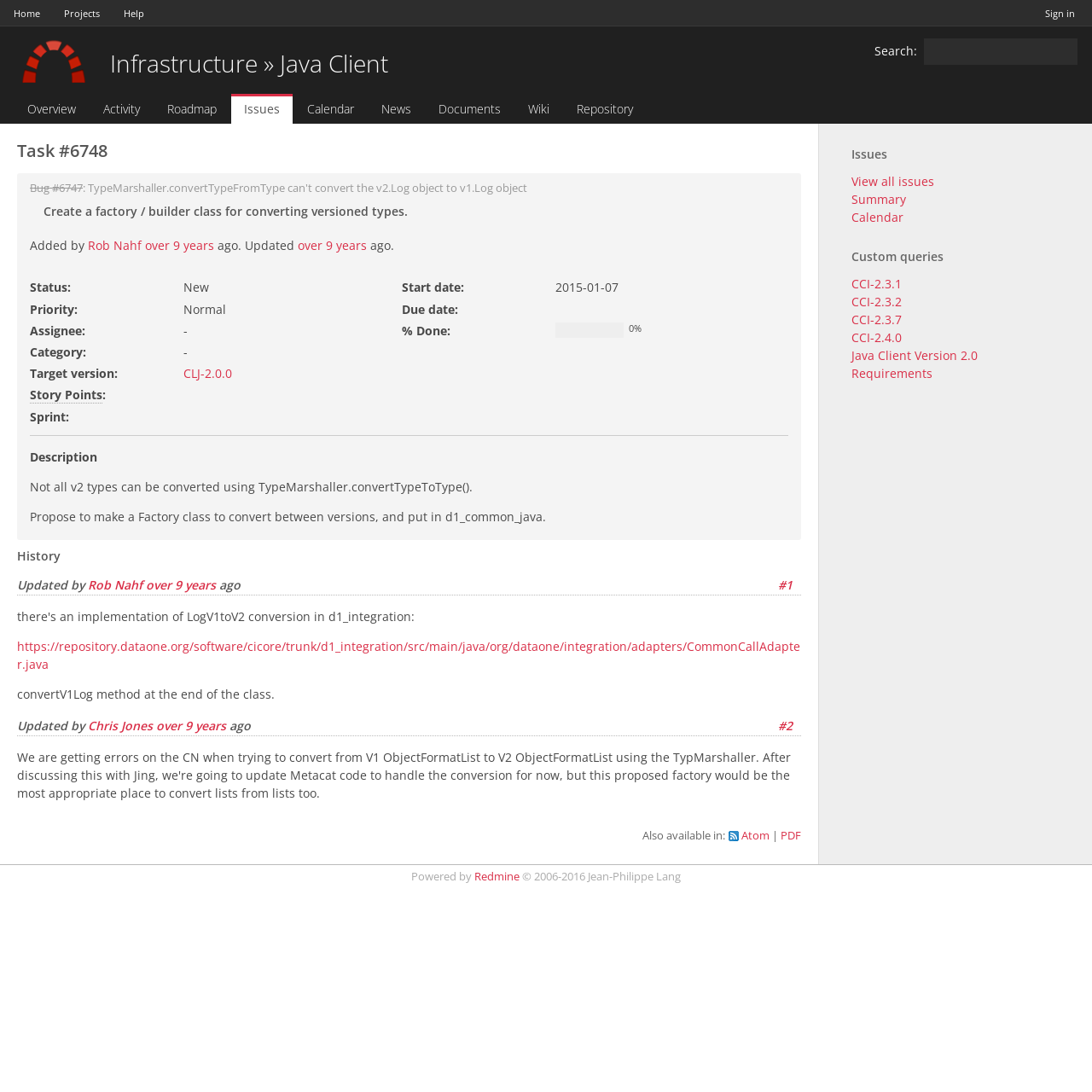What is the target version of the task?
Answer the question with a single word or phrase by looking at the picture.

CLJ-2.0.0